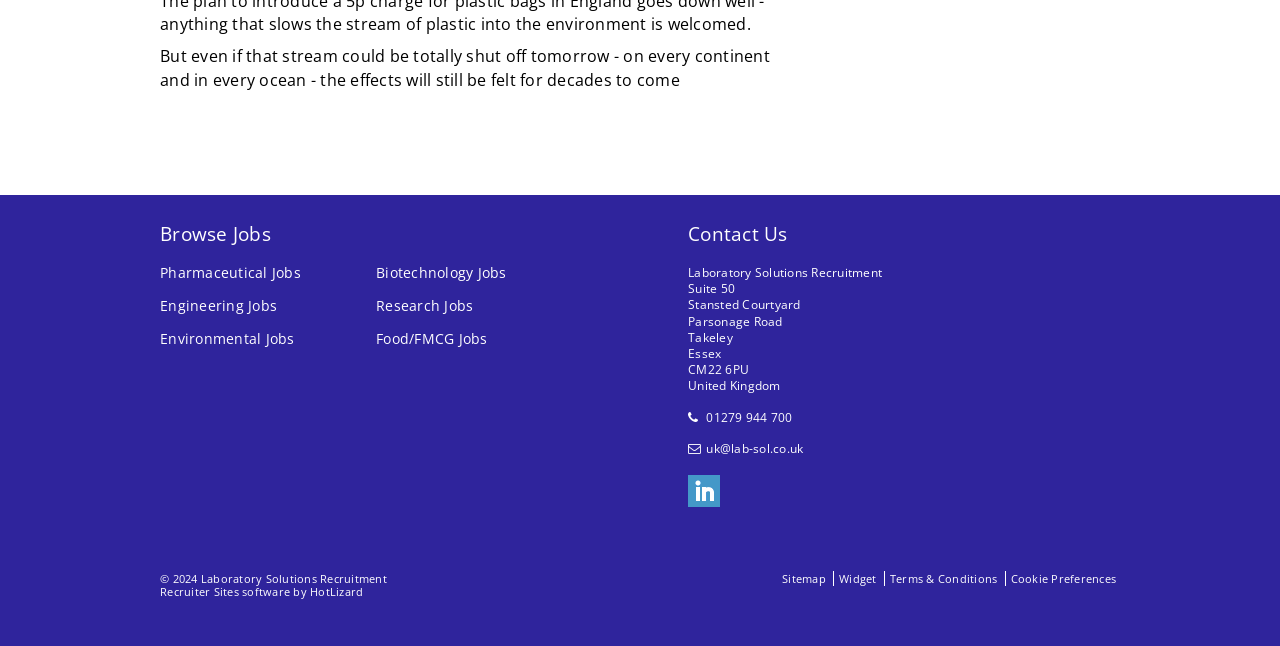Using the element description provided, determine the bounding box coordinates in the format (top-left x, top-left y, bottom-right x, bottom-right y). Ensure that all values are floating point numbers between 0 and 1. Element description: title="Follow us on LinkedIn"

[0.538, 0.736, 0.562, 0.785]